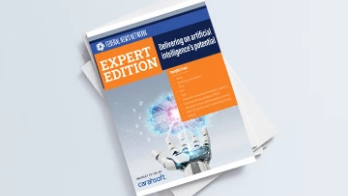Answer this question in one word or a short phrase: What is the main theme of the eBook?

impact of AI on identity verification and service delivery